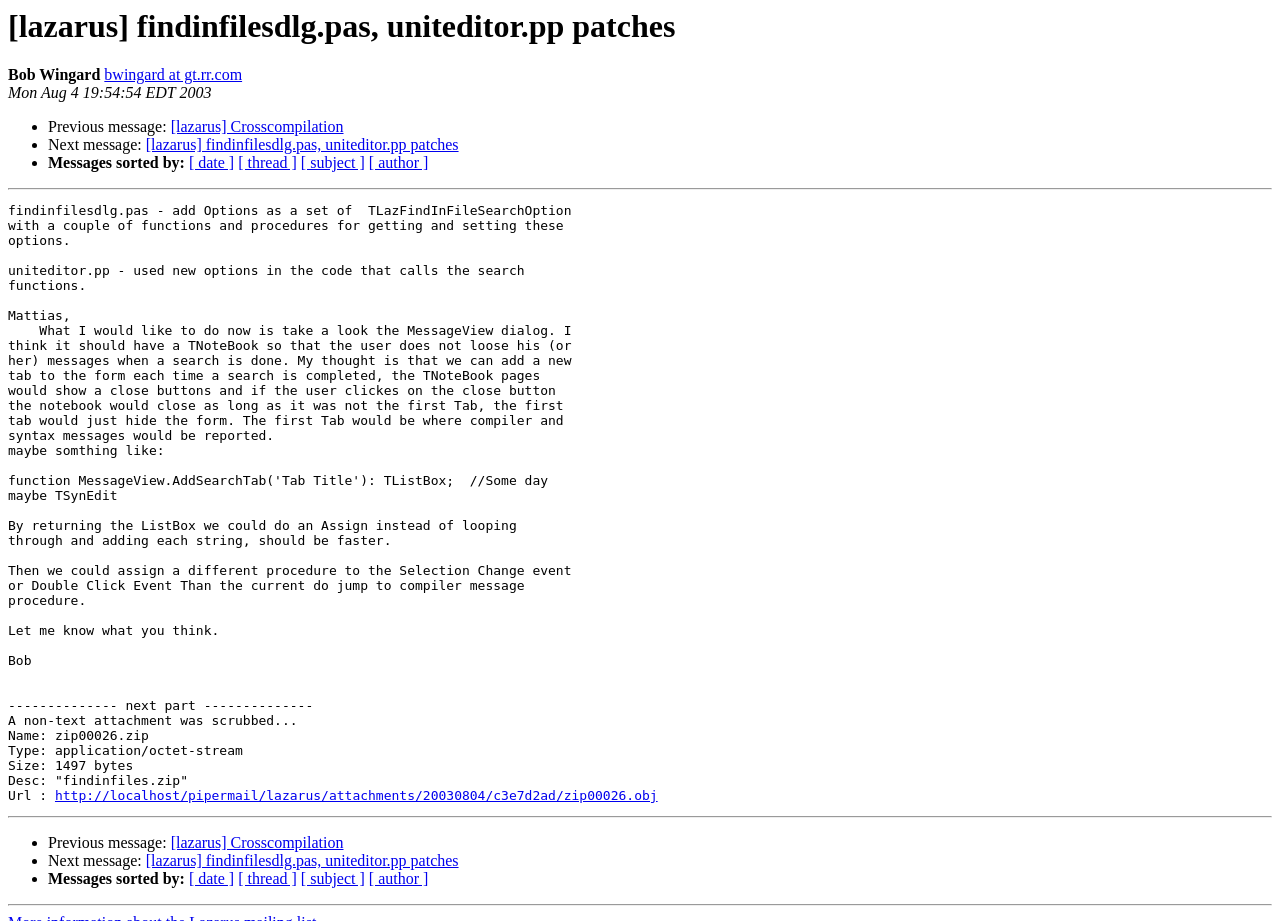Answer this question in one word or a short phrase: What is the date of the message?

Mon Aug 4 19:54:54 EDT 2003